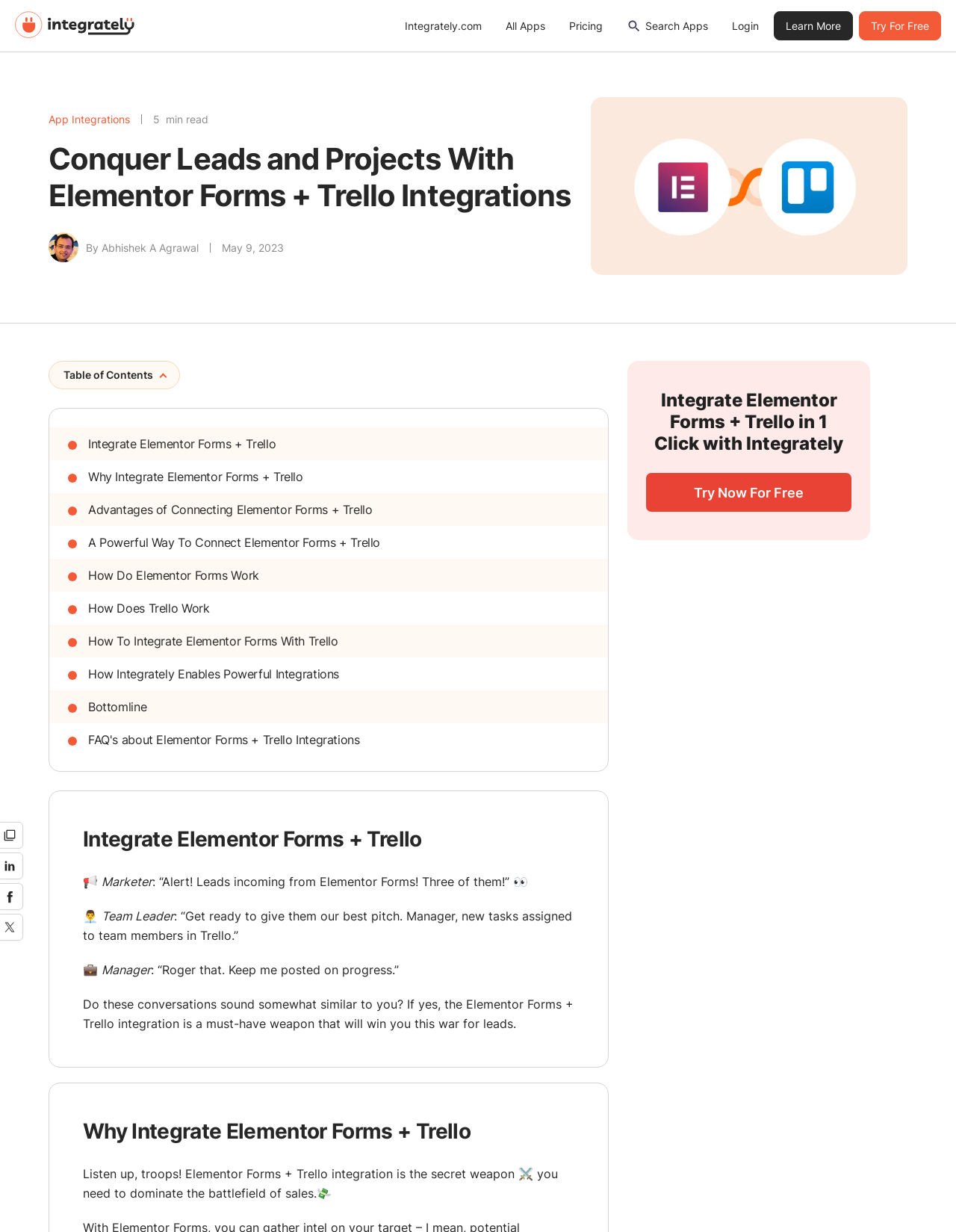Given the element description: "Try For Free", predict the bounding box coordinates of this UI element. The coordinates must be four float numbers between 0 and 1, given as [left, top, right, bottom].

[0.898, 0.009, 0.984, 0.033]